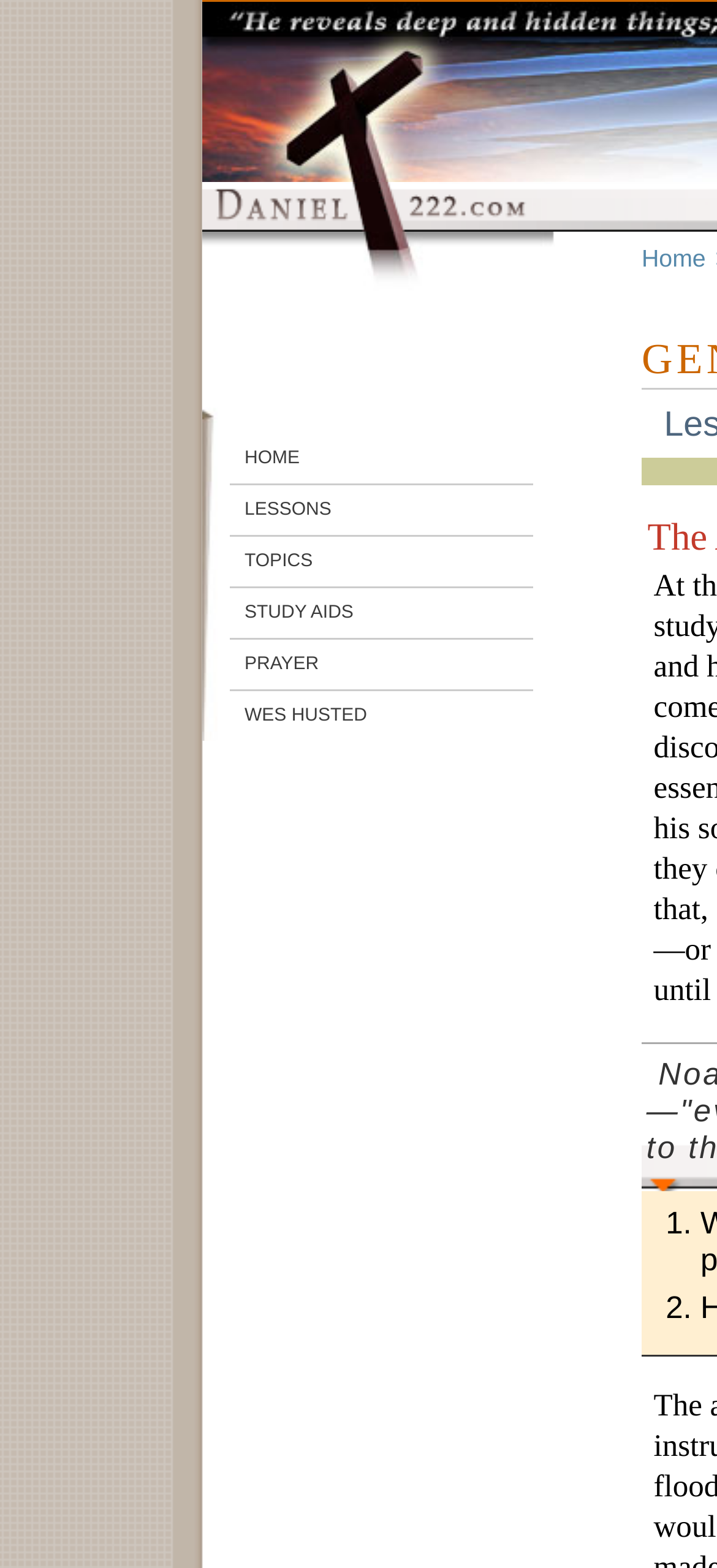Respond to the question below with a concise word or phrase:
What is the last link on the top navigation bar?

WES HUSTED